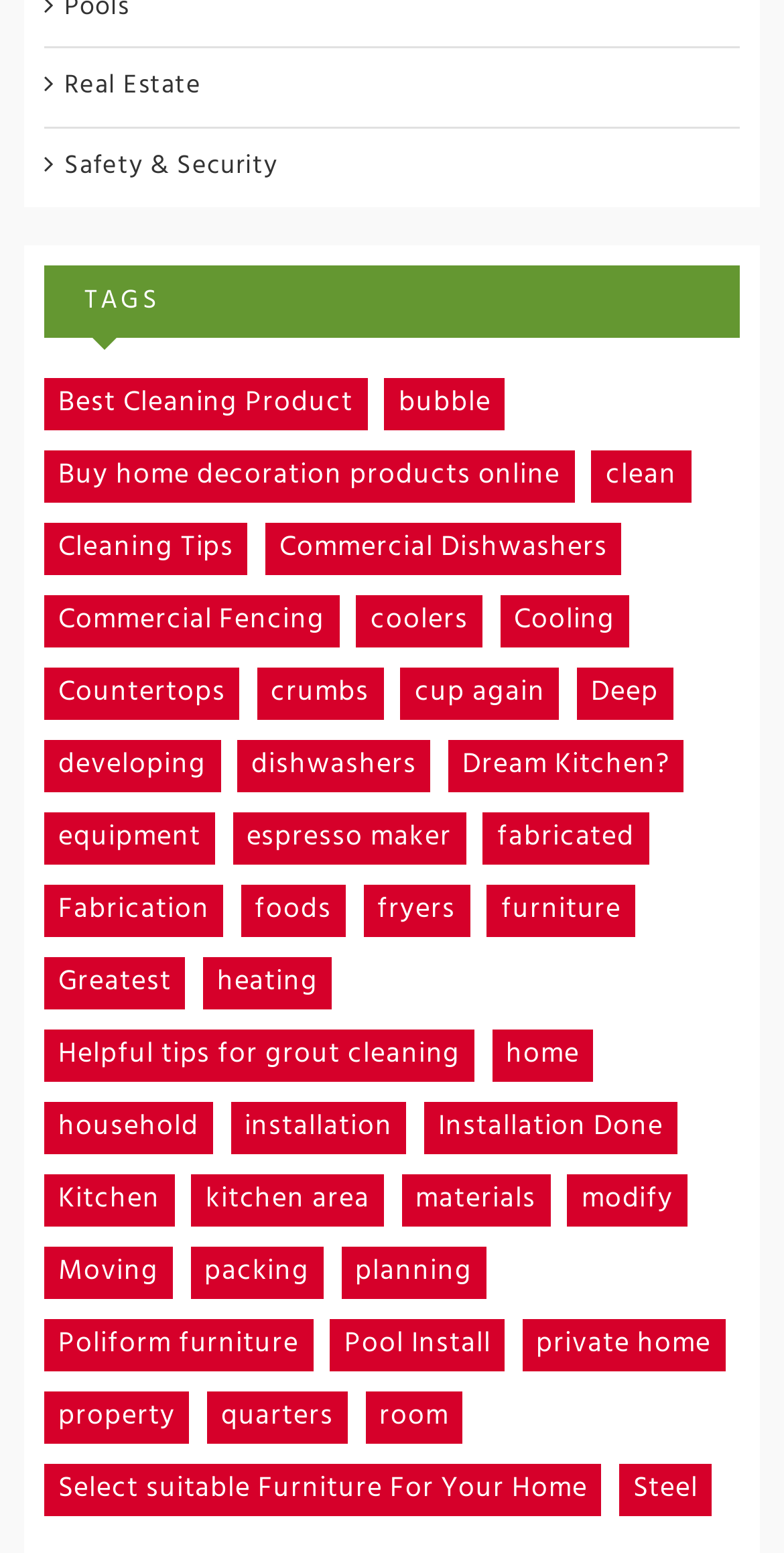How many links have a number in their text?
Answer briefly with a single word or phrase based on the image.

528